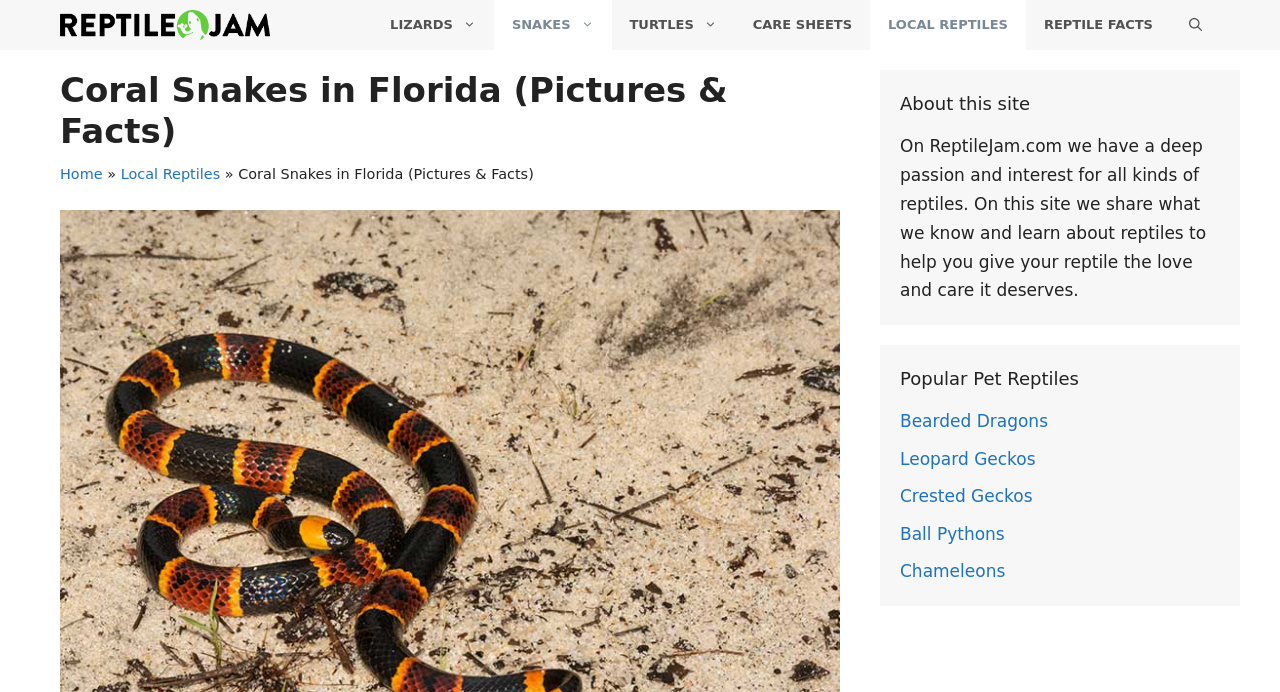Identify the bounding box coordinates of the specific part of the webpage to click to complete this instruction: "read about bearded dragons".

[0.703, 0.594, 0.819, 0.623]